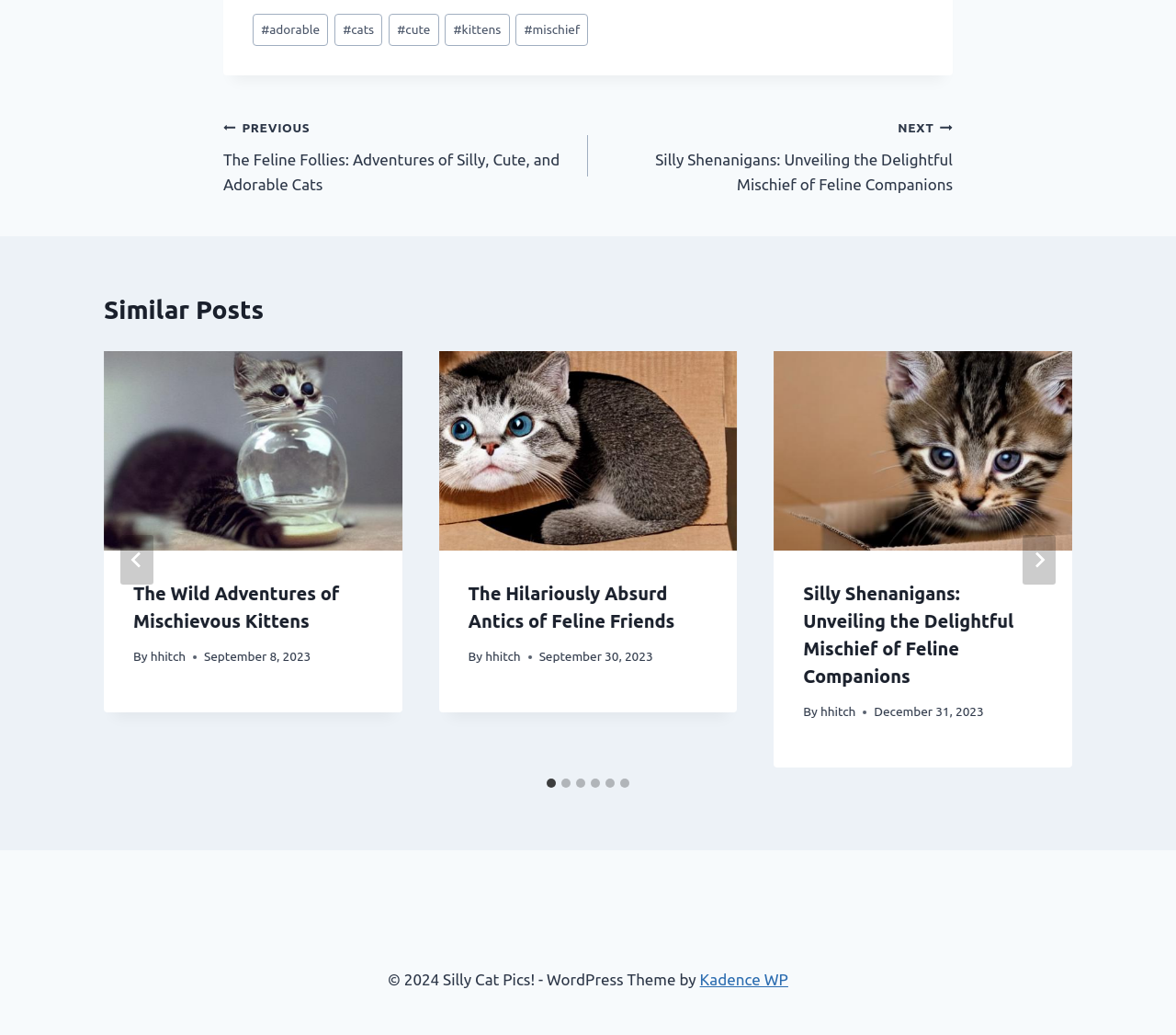Please indicate the bounding box coordinates of the element's region to be clicked to achieve the instruction: "Click the button to say thanks". Provide the coordinates as four float numbers between 0 and 1, i.e., [left, top, right, bottom].

None